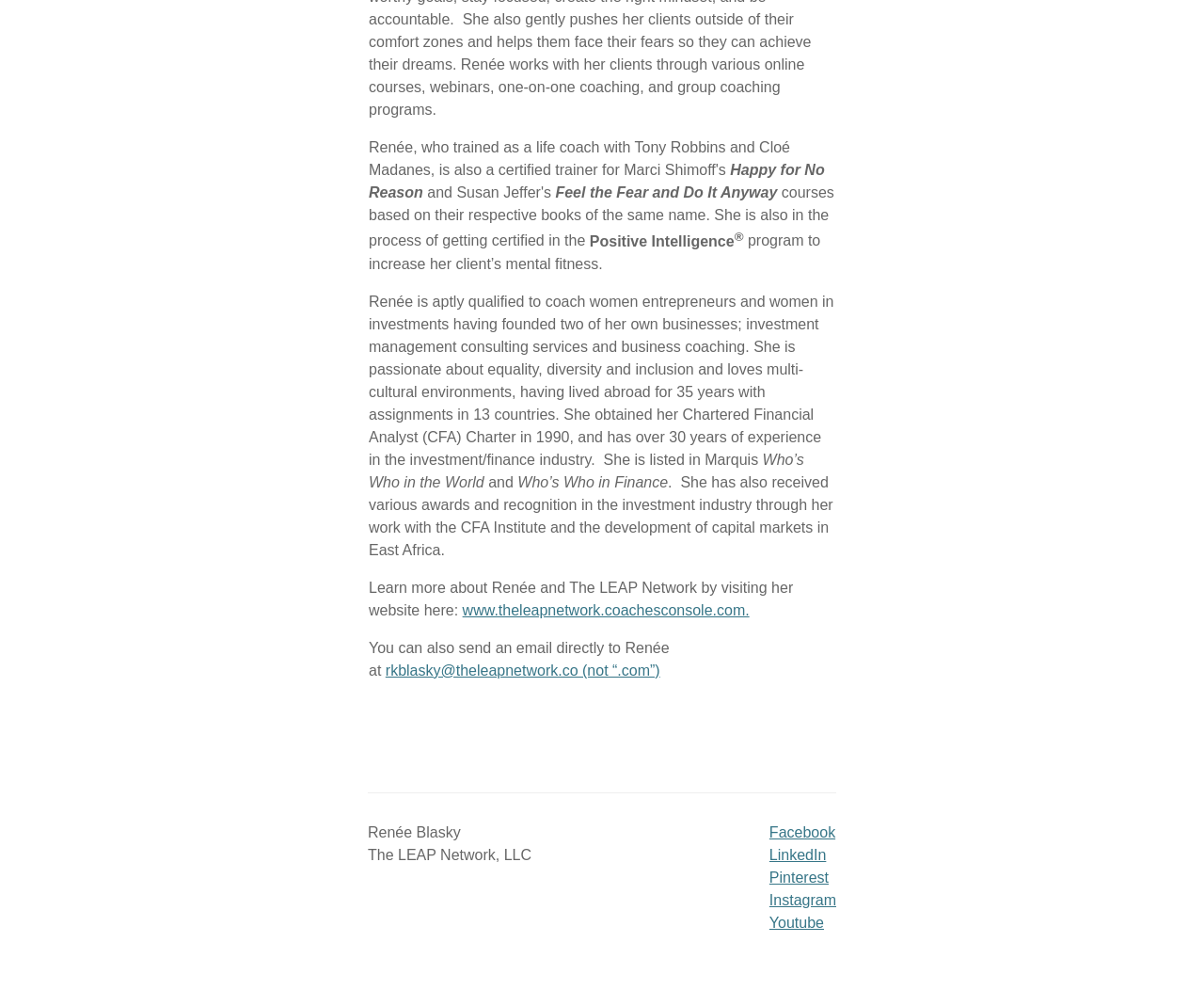Please answer the following query using a single word or phrase: 
What is the name of Renée's company?

The LEAP Network, LLC